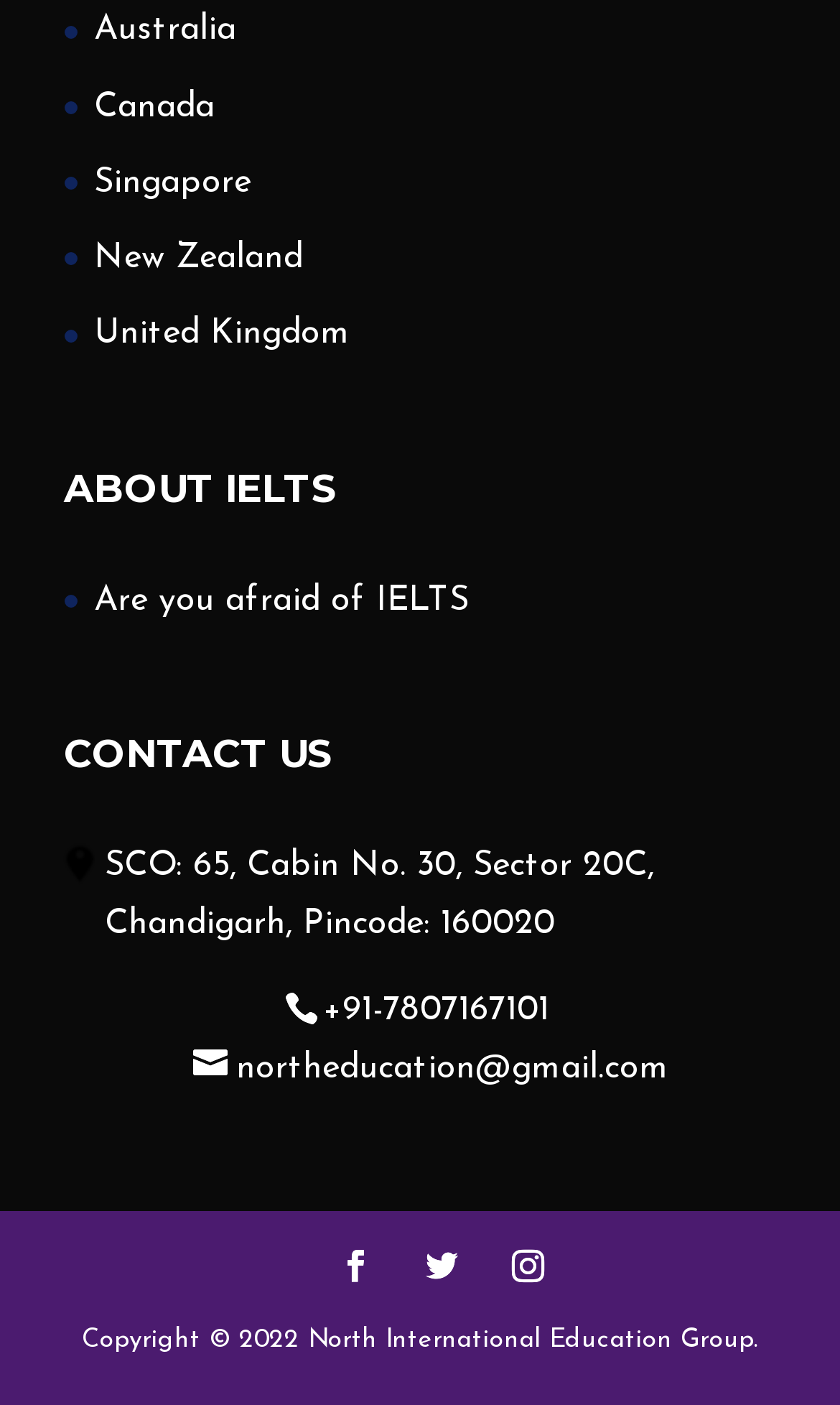Could you determine the bounding box coordinates of the clickable element to complete the instruction: "Toggle main menu"? Provide the coordinates as four float numbers between 0 and 1, i.e., [left, top, right, bottom].

None